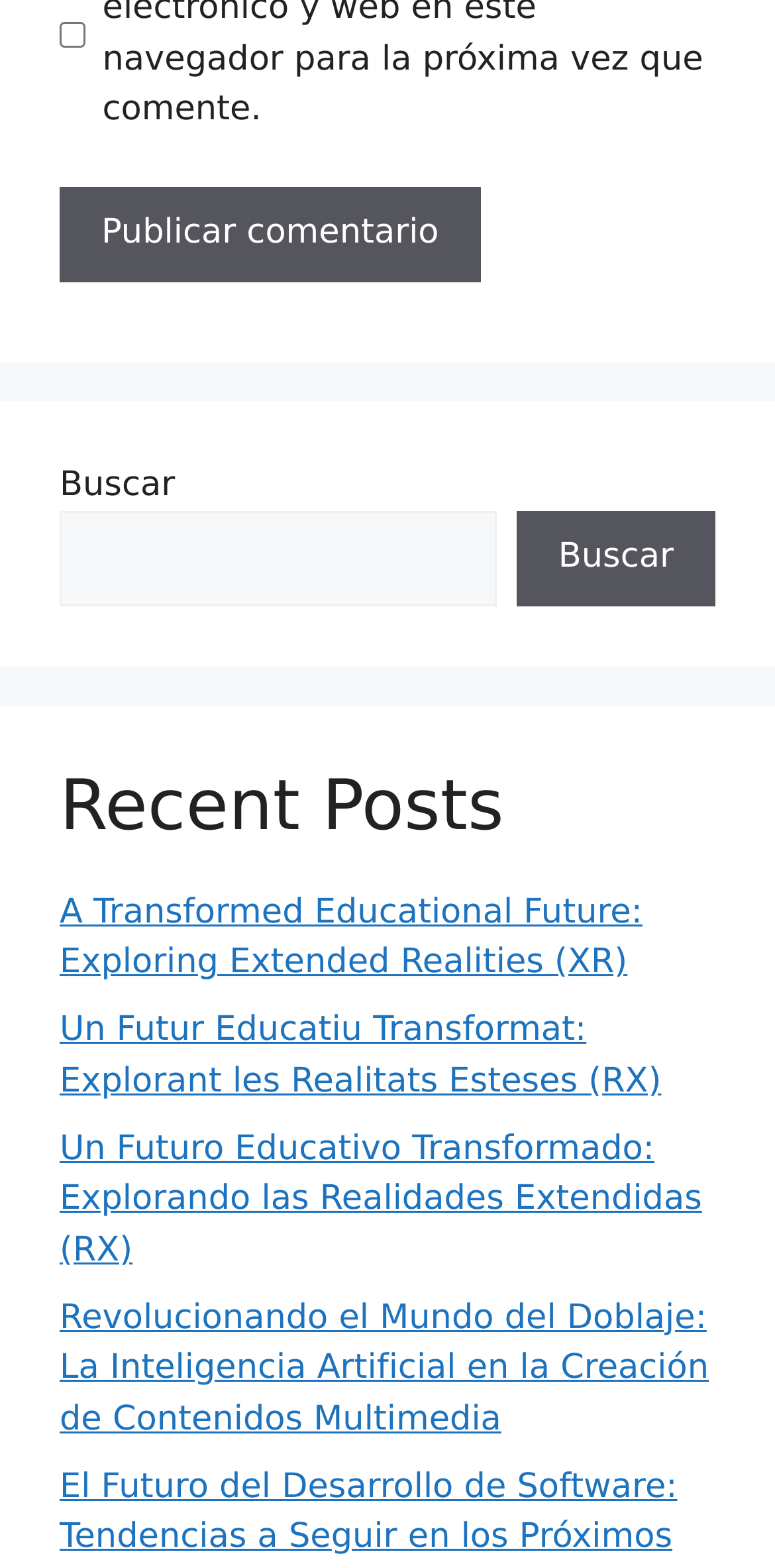Locate the bounding box coordinates of the clickable area to execute the instruction: "Search for something". Provide the coordinates as four float numbers between 0 and 1, represented as [left, top, right, bottom].

[0.077, 0.326, 0.641, 0.387]